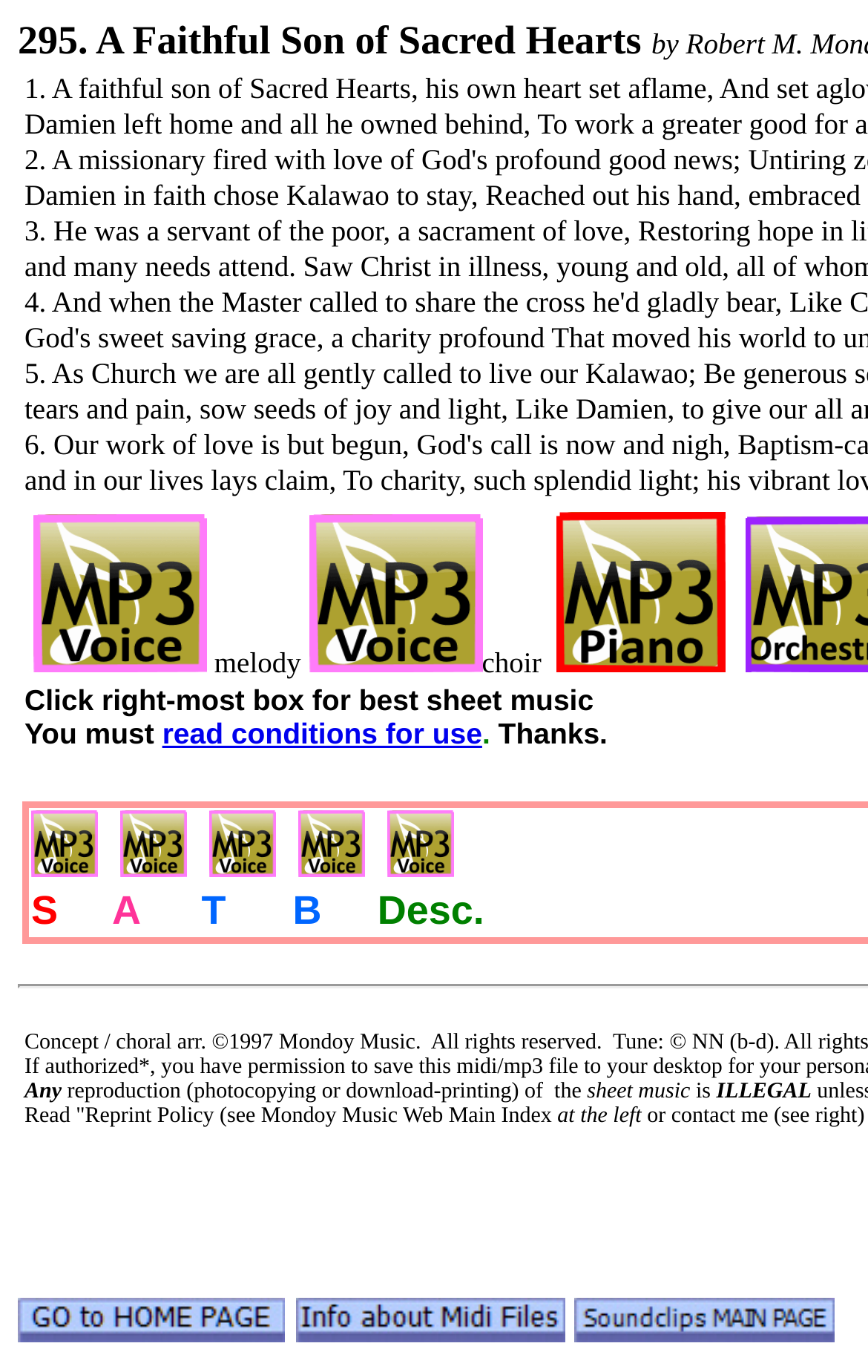Create a detailed summary of the webpage's content and design.

This webpage is dedicated to St. Damien, a faithful son of Sacred Hearts. At the top, there is a title "295. A Faithful Son of Sacred Hearts" followed by a series of links and images related to downloadable voice files and choir music. There are five identical links with the text "Voice | Downloadable" accompanied by small images, arranged horizontally across the page. 

Below these links, there is a brief instruction "Click right-most box for best sheet music" followed by a warning "You must read conditions for use" with a link to the conditions. The page also expresses gratitude with the text "Thanks."

Further down, there are more links and images related to downloadable voice files, arranged in a similar pattern as before. These links are interspersed with small gaps indicated by "\xa0" characters.

On the lower half of the page, there is a section with single-character text labels "S", "A", and "T" followed by a brief description "Desc." These labels are arranged horizontally across the page.

Near the bottom of the page, there is a paragraph of text that reads "Read 'Reprint Policy (see Mondoy Music Web Main Index at the left" followed by another sentence "at the left".

At the very bottom of the page, there are three links: "GO to HOME PAGE", "Info about Midi Files", and "Soundclips MAIN PAGE", each accompanied by a small image. These links are separated by small gaps indicated by "\xa0" characters.